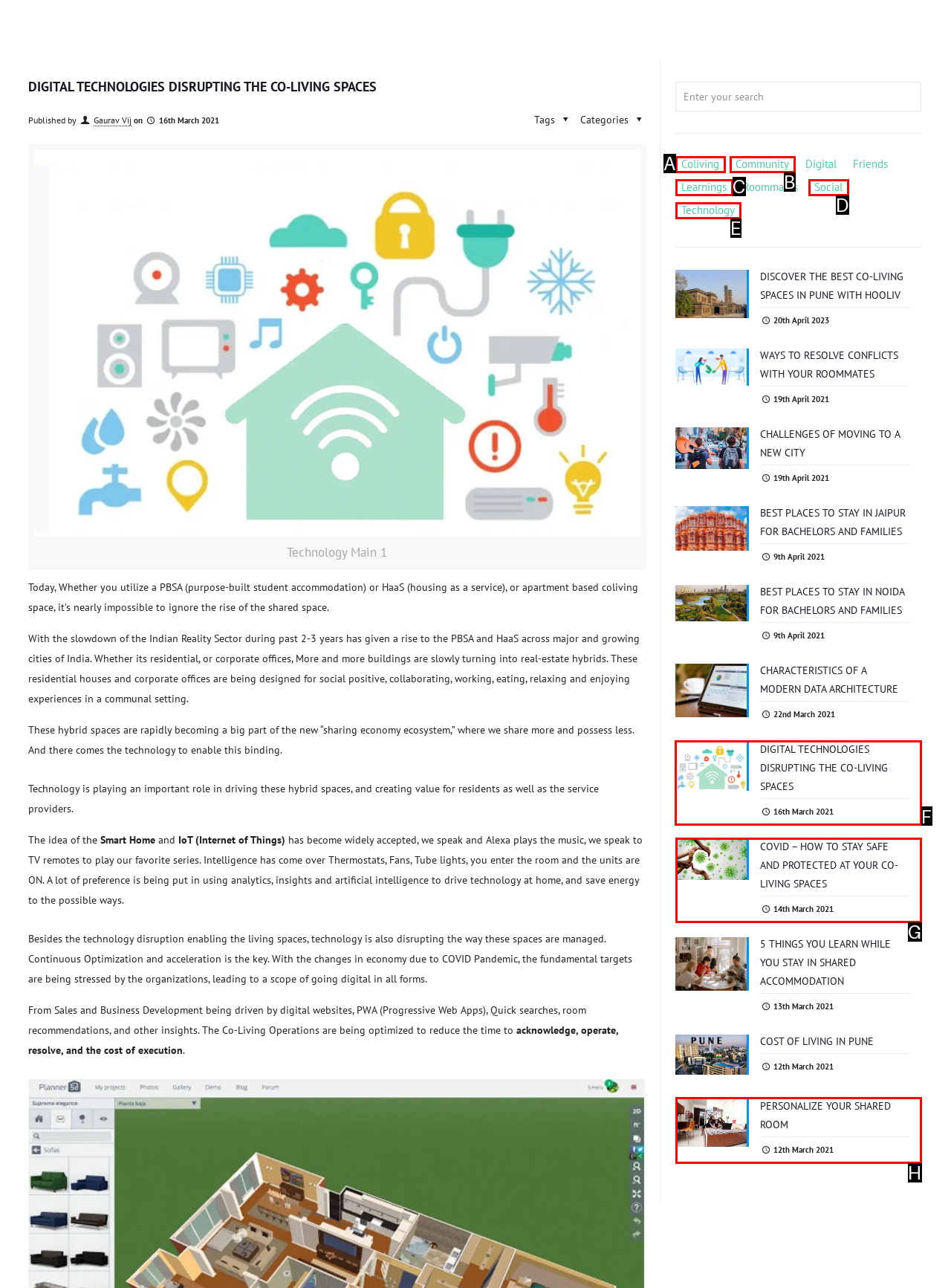Find the correct option to complete this instruction: Search for something. Reply with the corresponding letter.

None